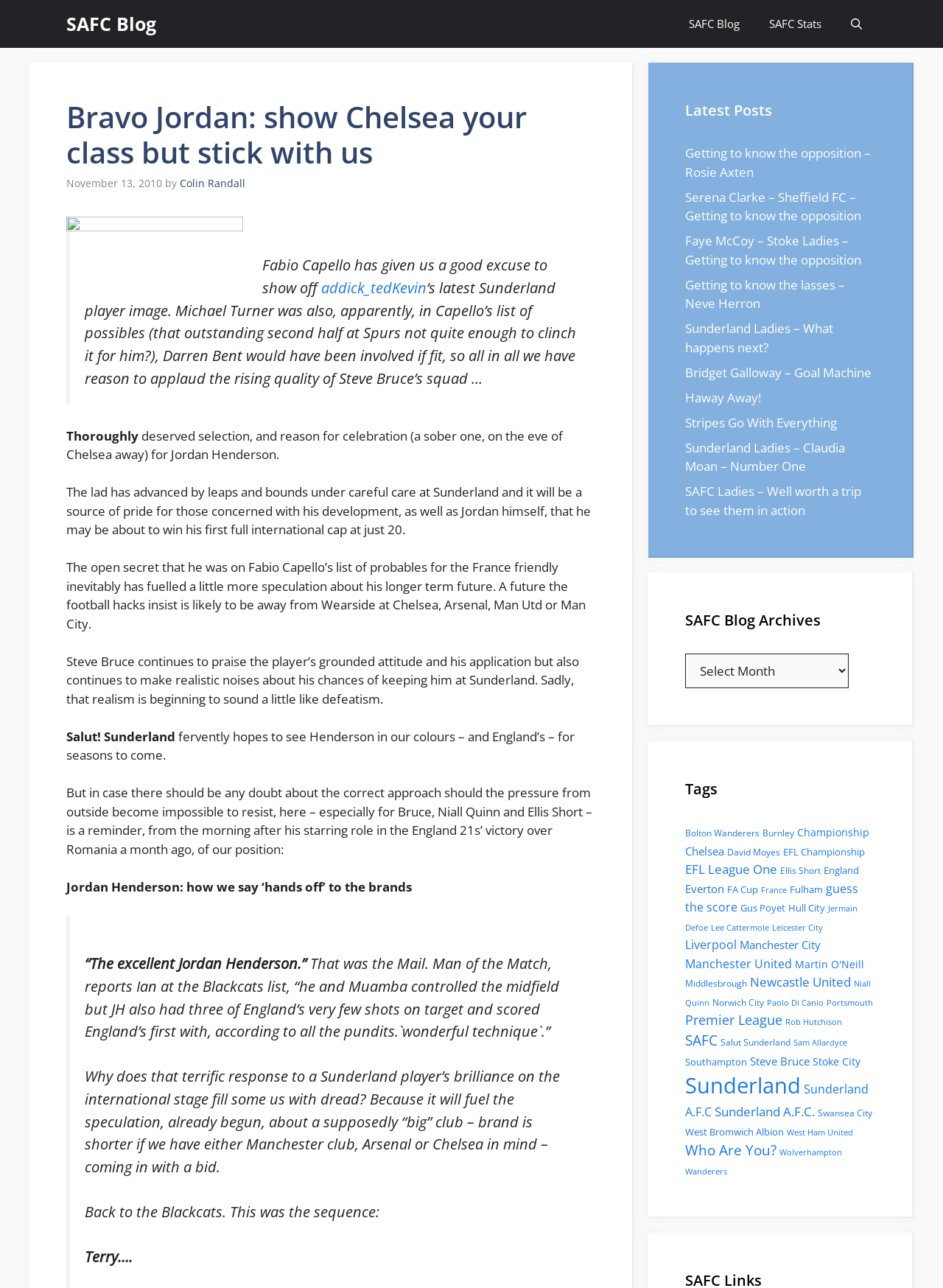Specify the bounding box coordinates of the region I need to click to perform the following instruction: "Open Search Bar". The coordinates must be four float numbers in the range of 0 to 1, i.e., [left, top, right, bottom].

[0.887, 0.0, 0.93, 0.037]